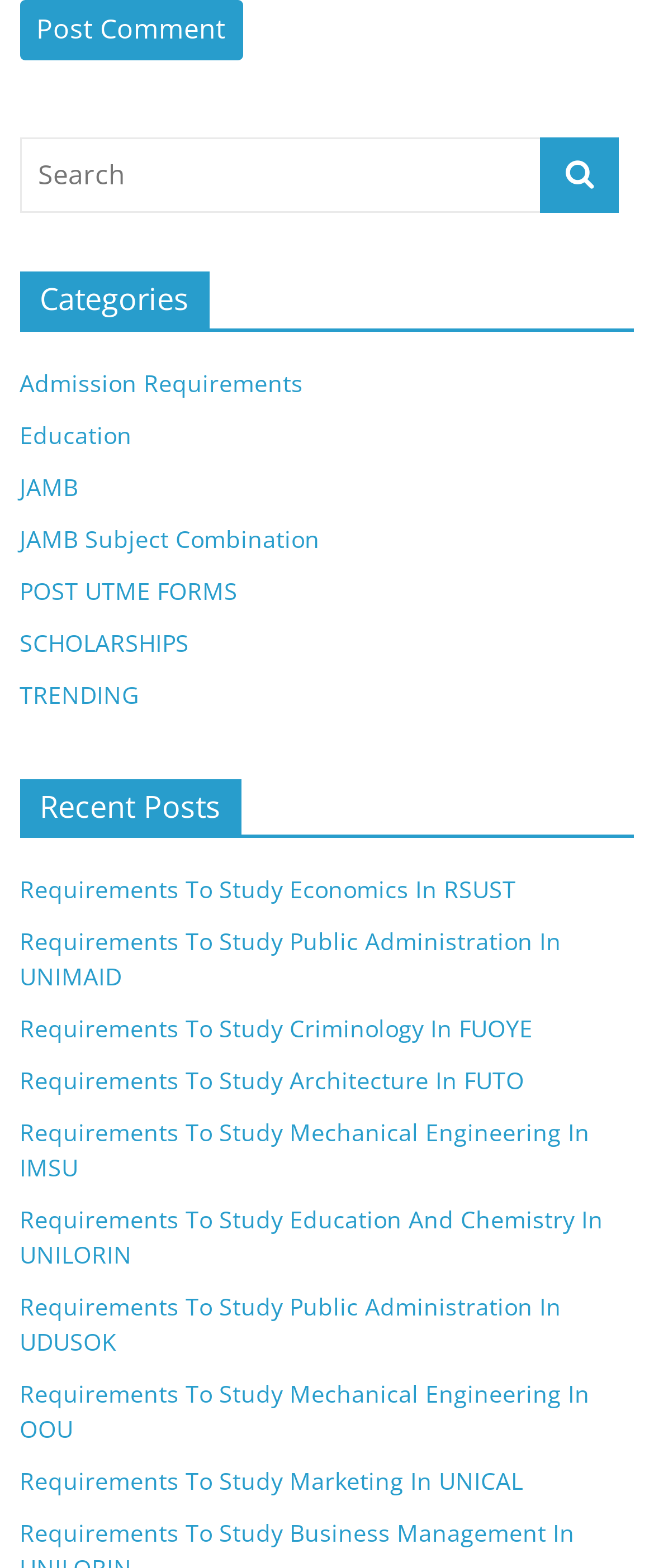Identify the bounding box coordinates necessary to click and complete the given instruction: "Search for a keyword".

[0.03, 0.087, 0.829, 0.135]